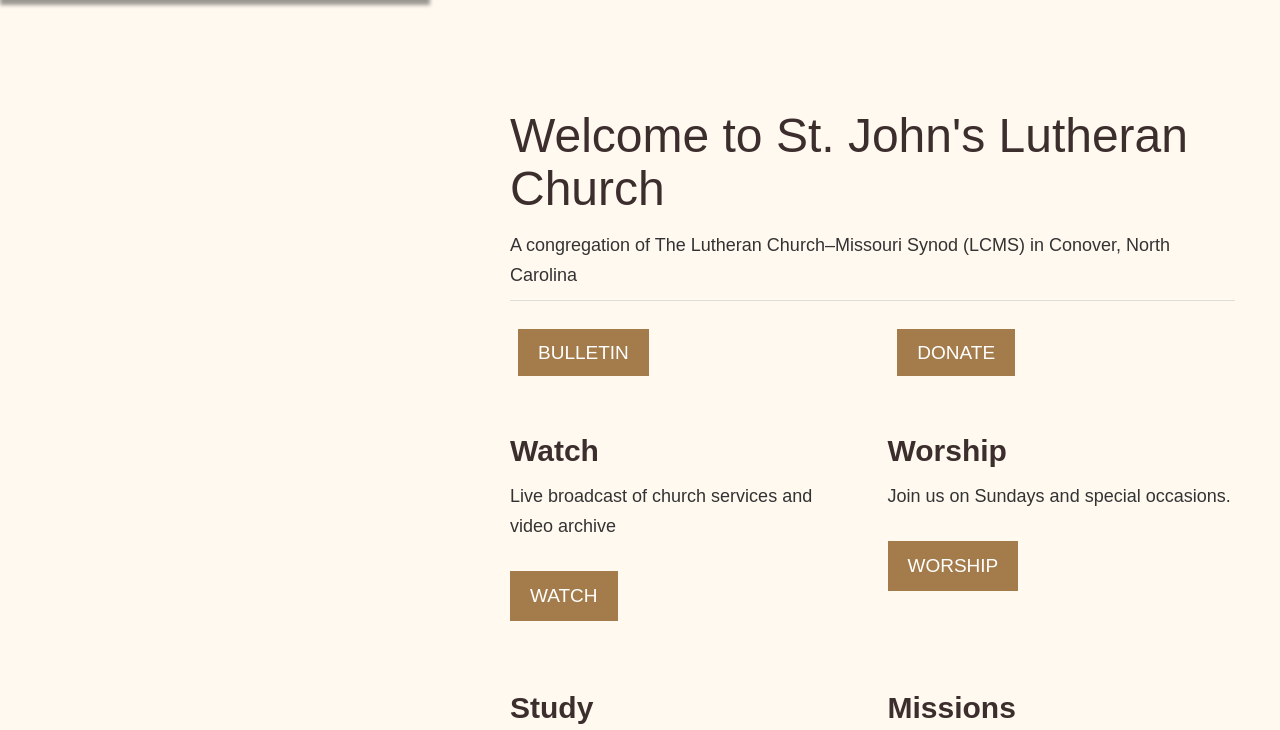What is the denomination of the church?
Give a comprehensive and detailed explanation for the question.

The webpage describes the church as 'A congregation of The Lutheran Church–Missouri Synod (LCMS) in Conover, North Carolina', indicating its denomination.